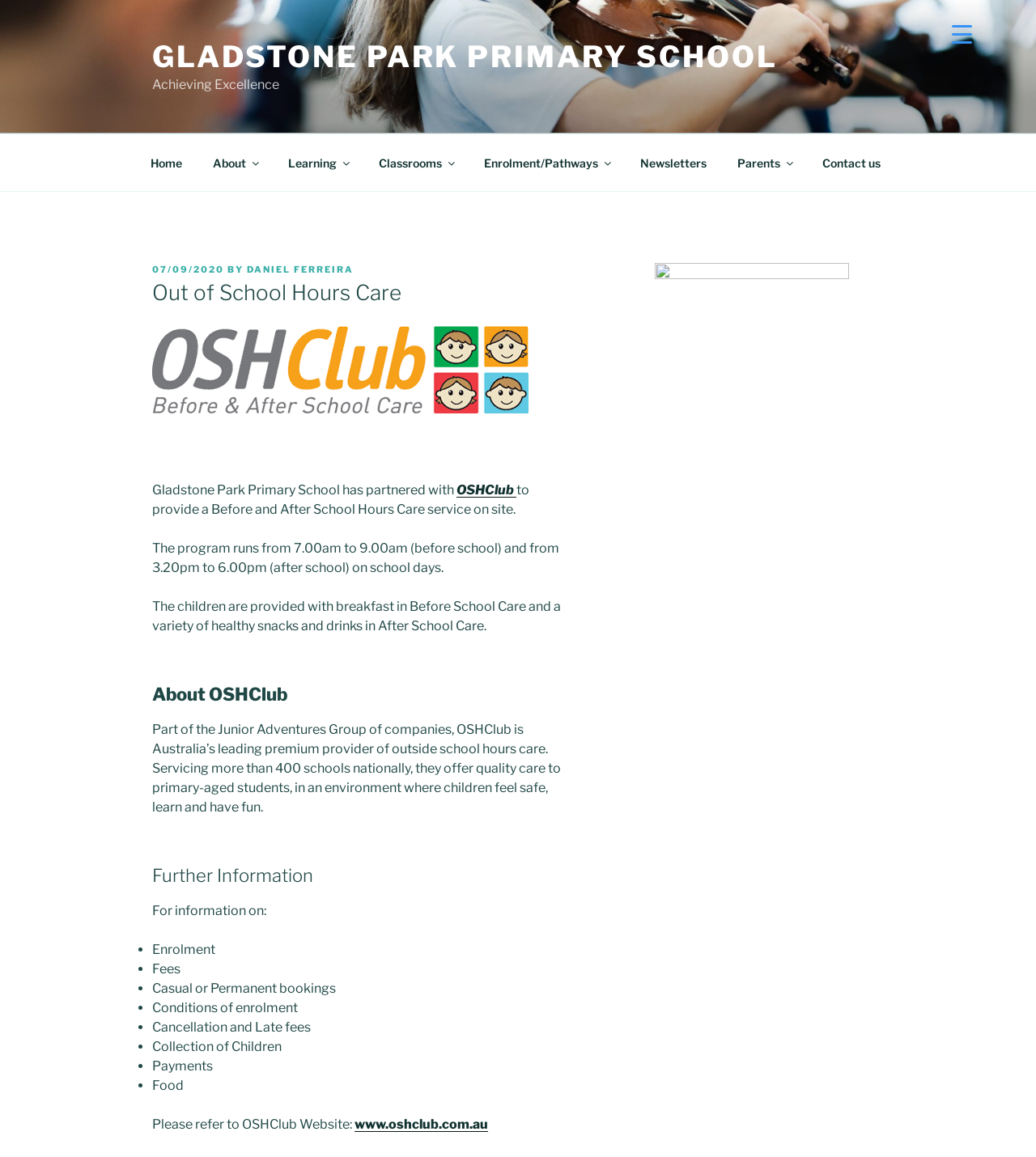How many items are listed under 'Further Information'?
Give a one-word or short phrase answer based on the image.

7